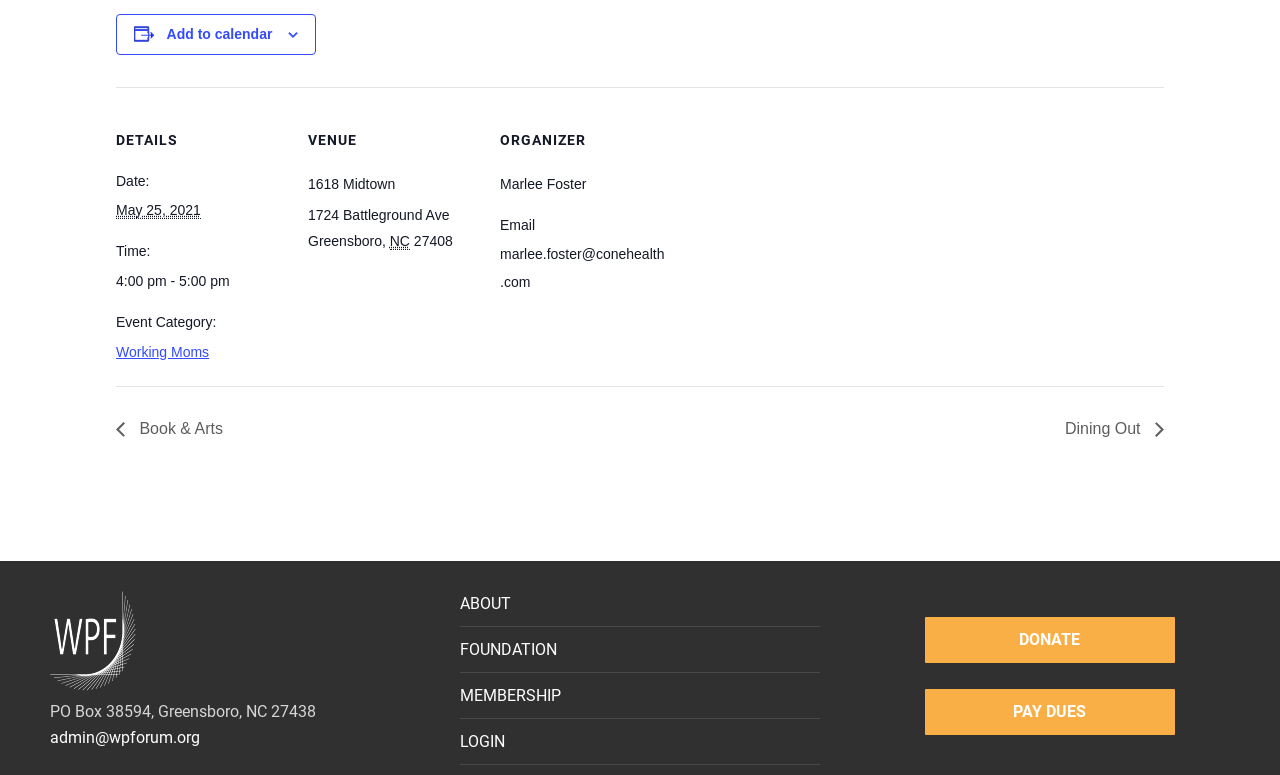Identify the bounding box for the given UI element using the description provided. Coordinates should be in the format (top-left x, top-left y, bottom-right x, bottom-right y) and must be between 0 and 1. Here is the description: Dining Out »

[0.823, 0.542, 0.909, 0.564]